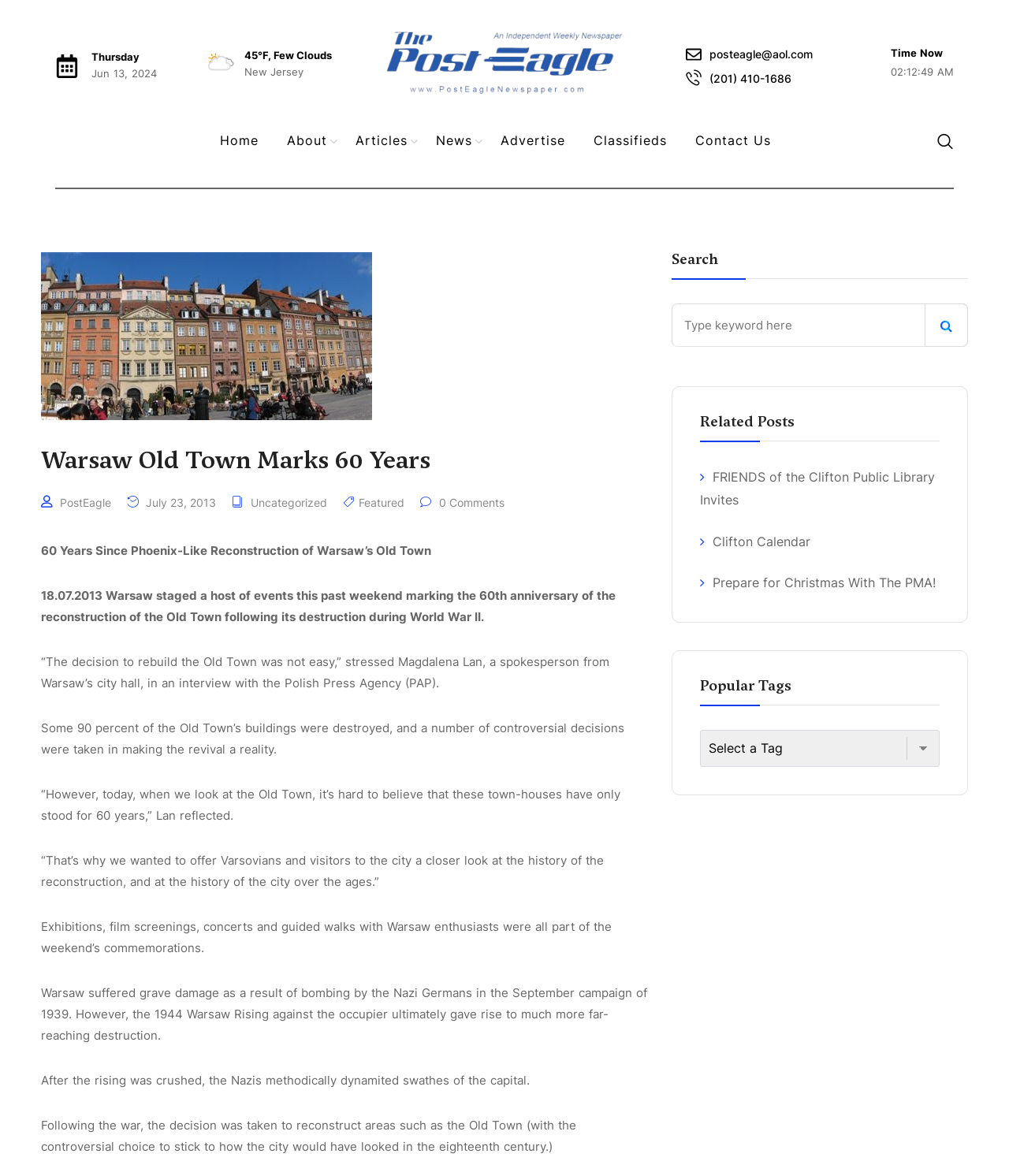Specify the bounding box coordinates (top-left x, top-left y, bottom-right x, bottom-right y) of the UI element in the screenshot that matches this description: name="s" placeholder="Type keyword here"

[0.666, 0.258, 0.959, 0.295]